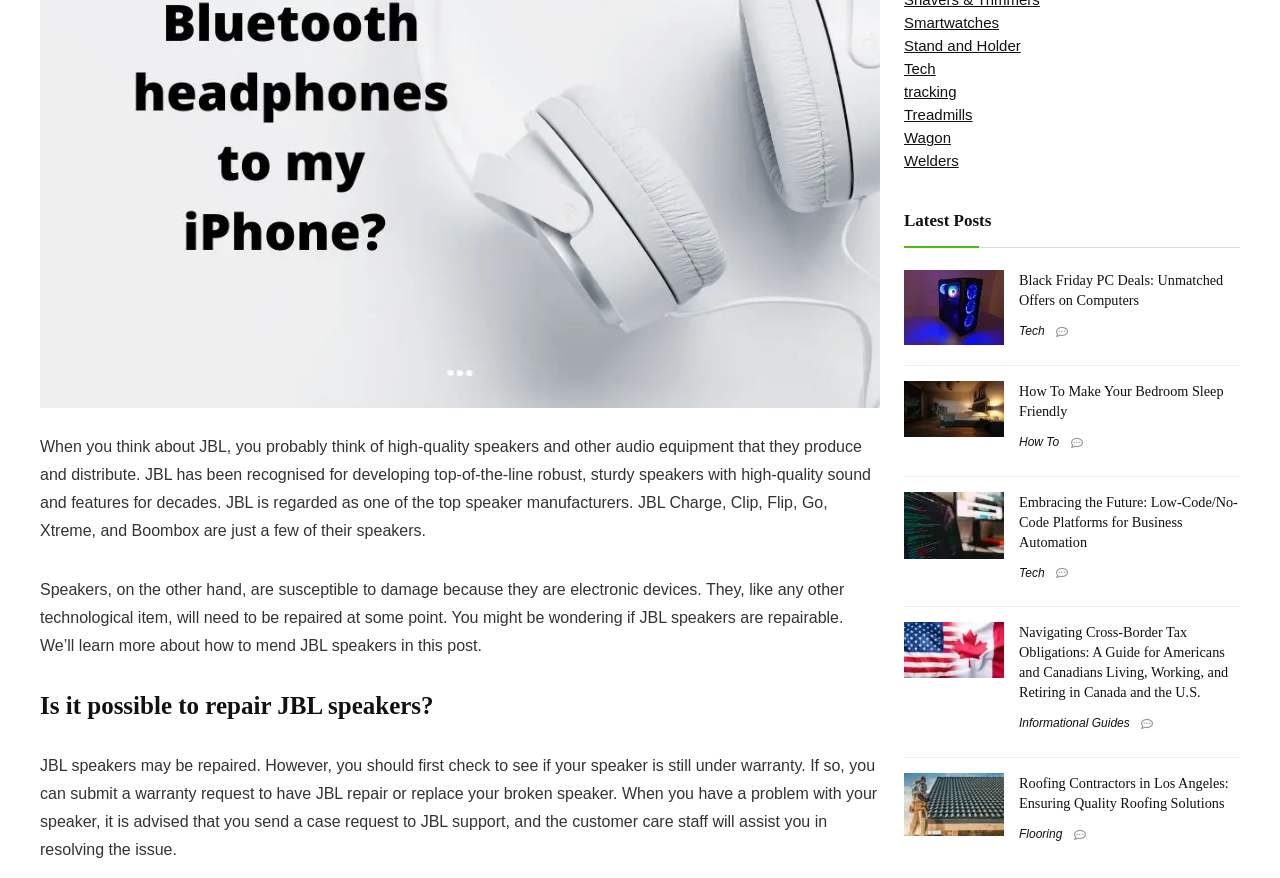From the given element description: "alt="roofing contractors in Los Angeles"", find the bounding box for the UI element. Provide the coordinates as four float numbers between 0 and 1, in the order [left, top, right, bottom].

[0.706, 0.881, 0.784, 0.9]